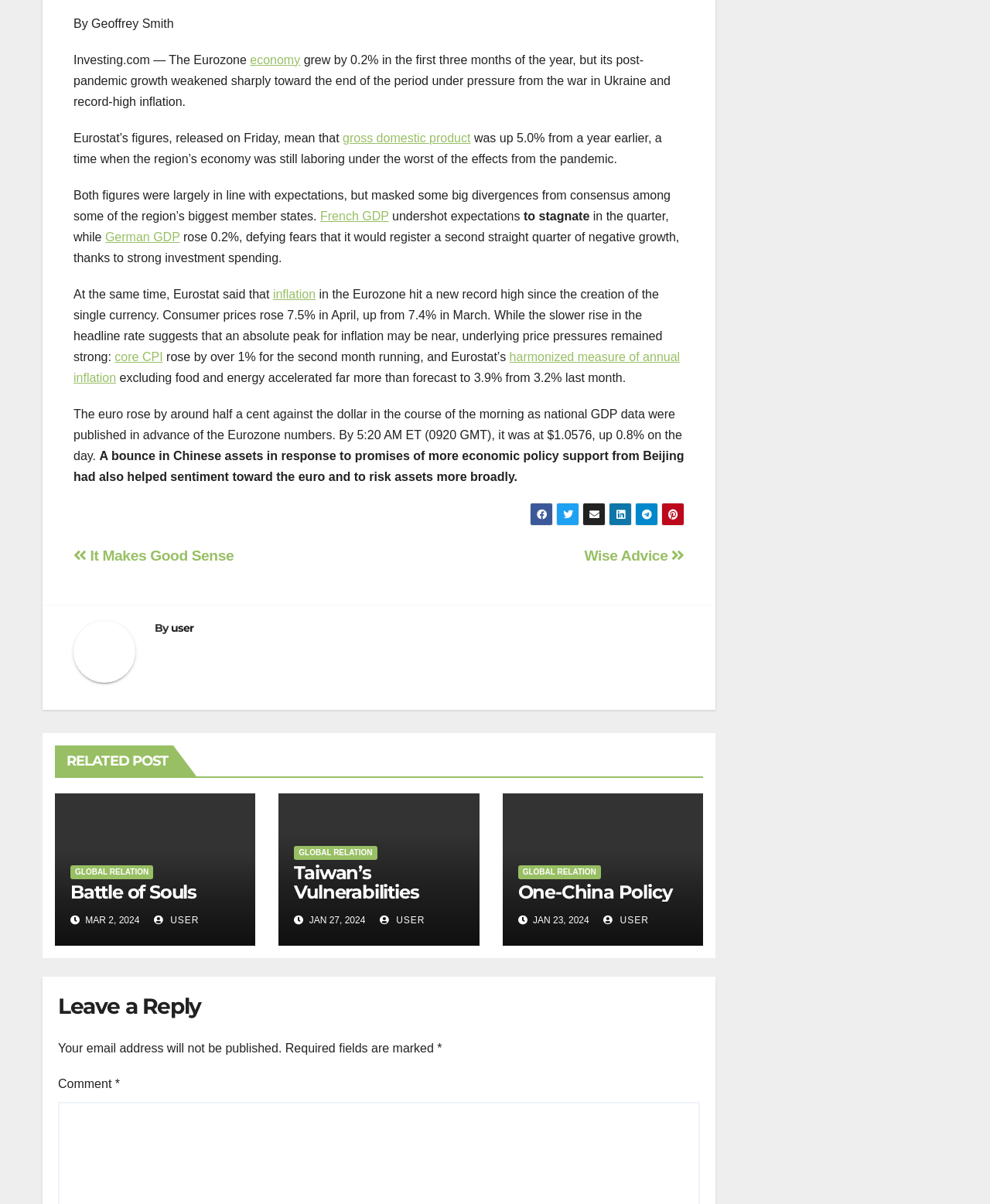Who wrote the article?
Using the image as a reference, answer the question in detail.

The author's name is mentioned at the top of the article, 'By Geoffrey Smith'.